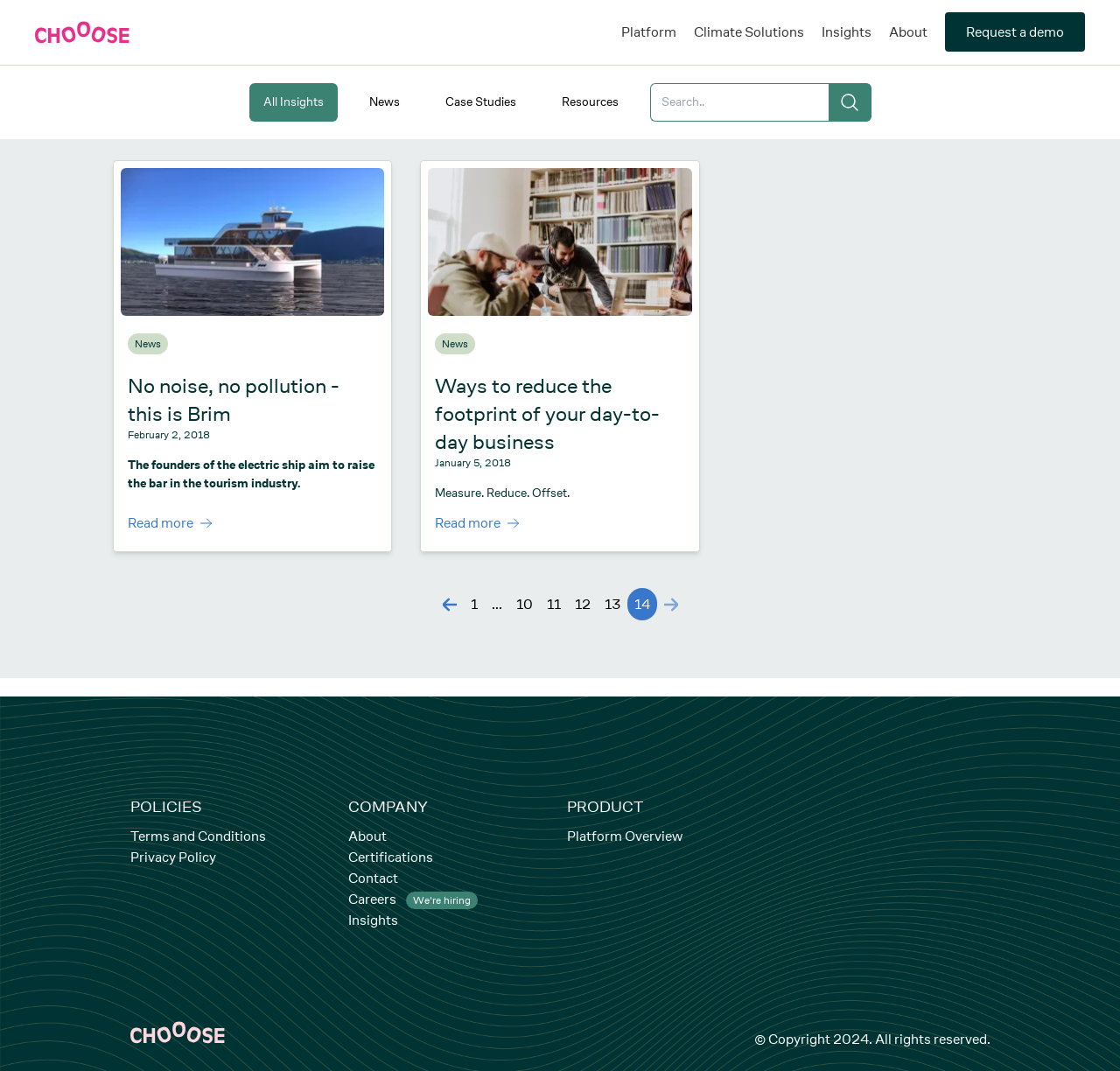Find the bounding box coordinates of the element to click in order to complete this instruction: "Request a demo". The bounding box coordinates must be four float numbers between 0 and 1, denoted as [left, top, right, bottom].

[0.844, 0.011, 0.969, 0.048]